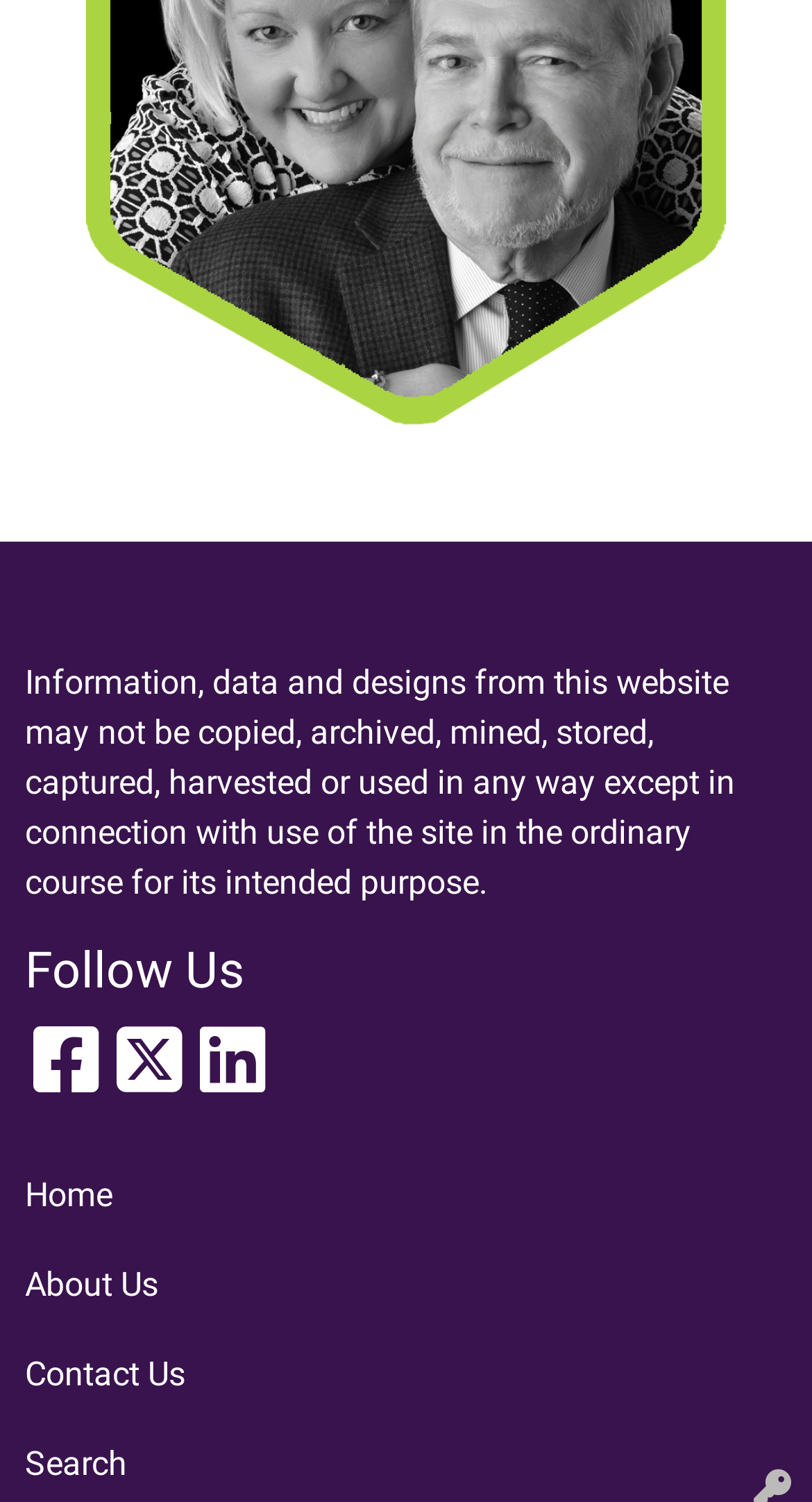Find the bounding box of the UI element described as: "Asante Kotoko". The bounding box coordinates should be given as four float values between 0 and 1, i.e., [left, top, right, bottom].

None